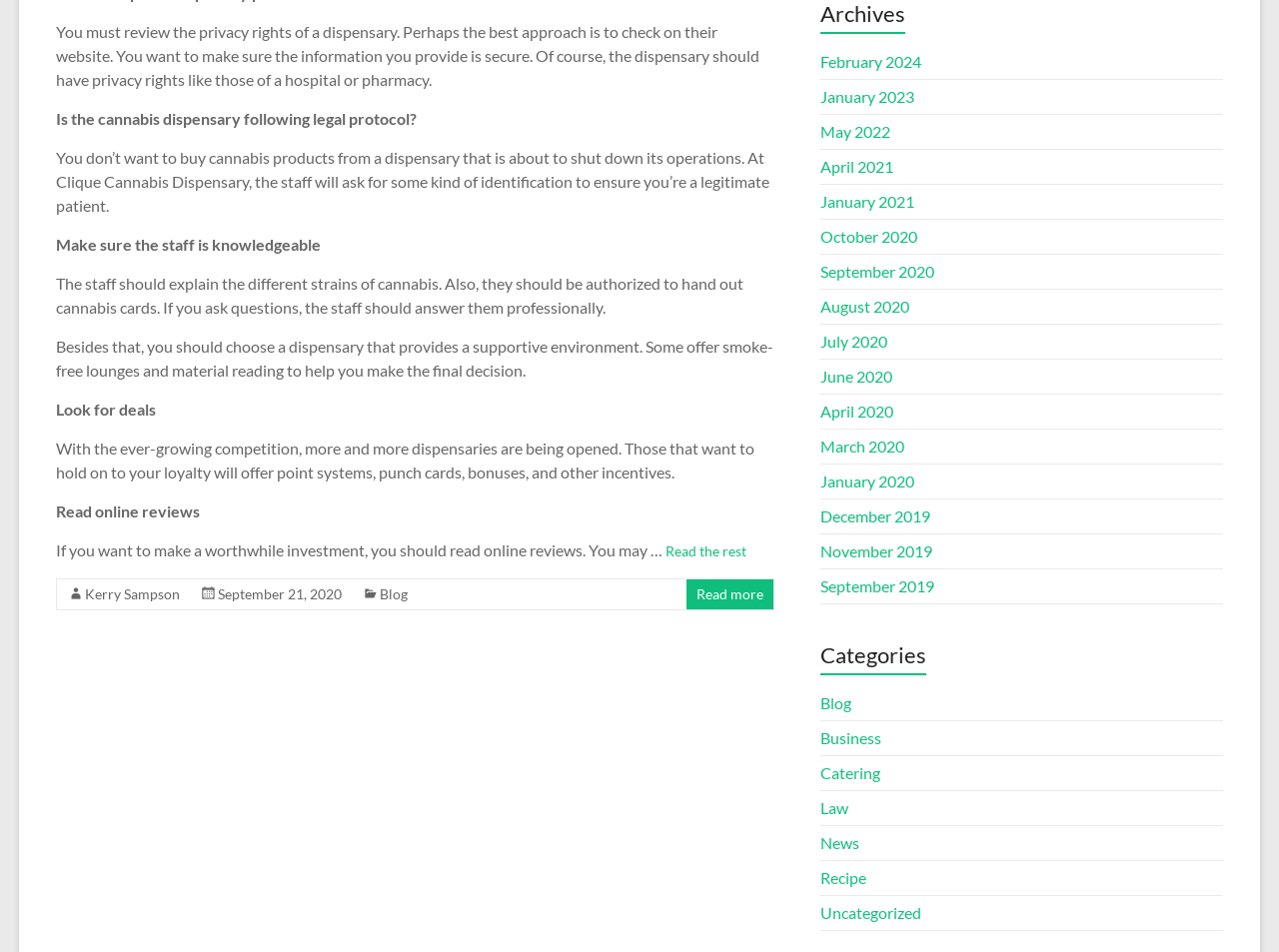Please determine the bounding box coordinates of the element's region to click for the following instruction: "Check the 'Recent Posts' section".

None